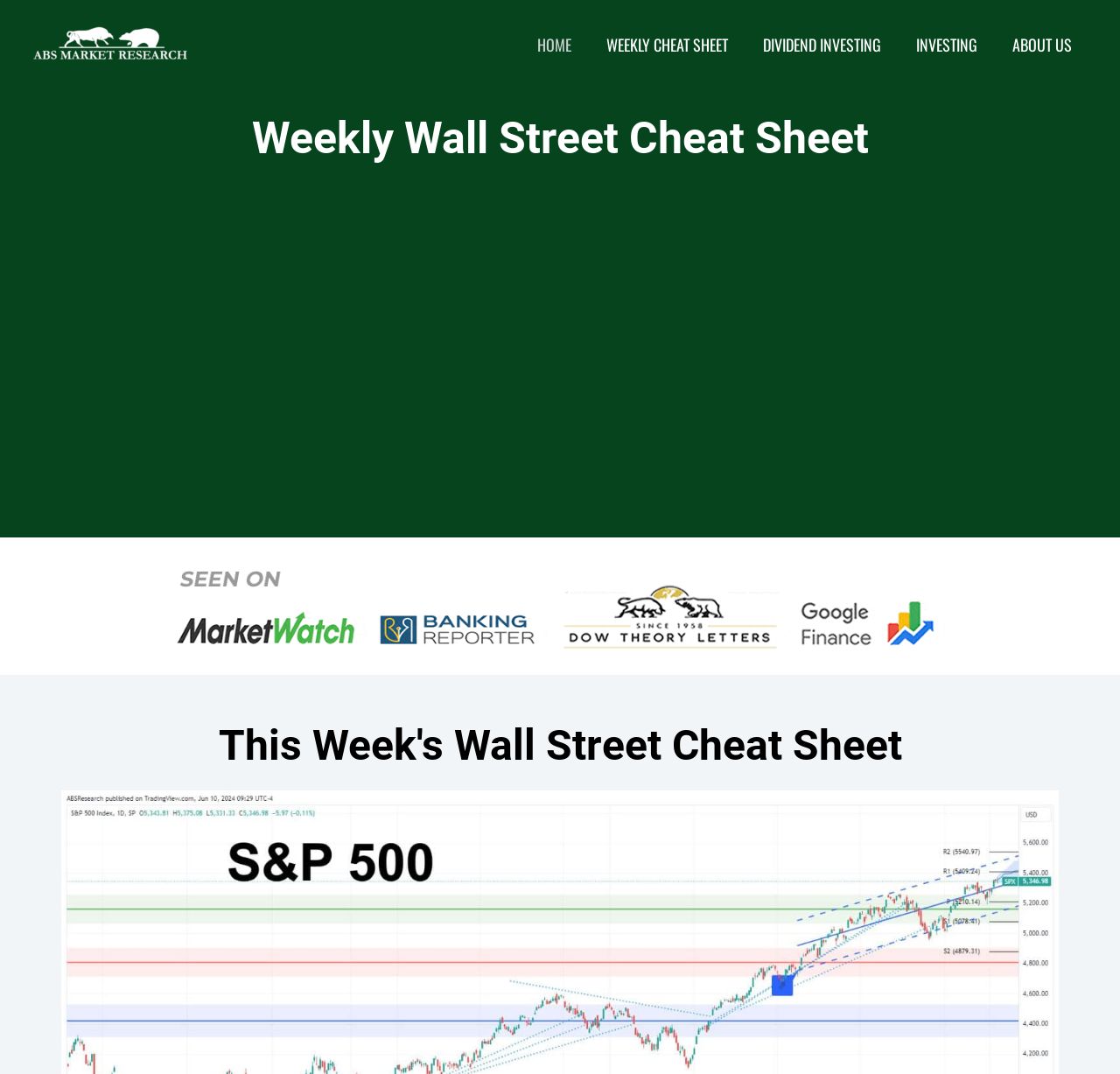What is the name of the website?
Refer to the image and provide a one-word or short phrase answer.

AlphaBetaStock.com